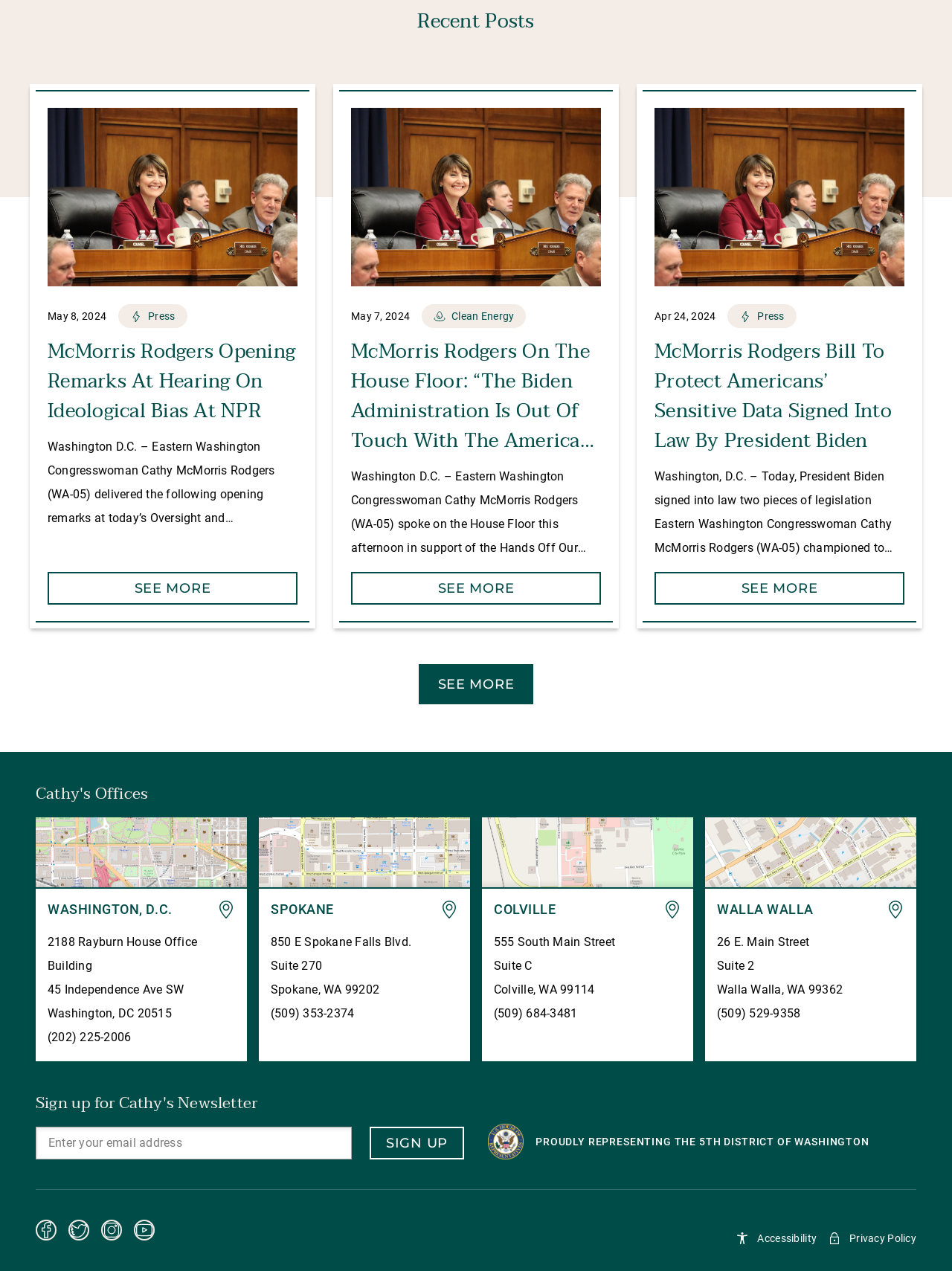Kindly determine the bounding box coordinates of the area that needs to be clicked to fulfill this instruction: "View Cathy's office location in Spokane".

[0.272, 0.643, 0.494, 0.698]